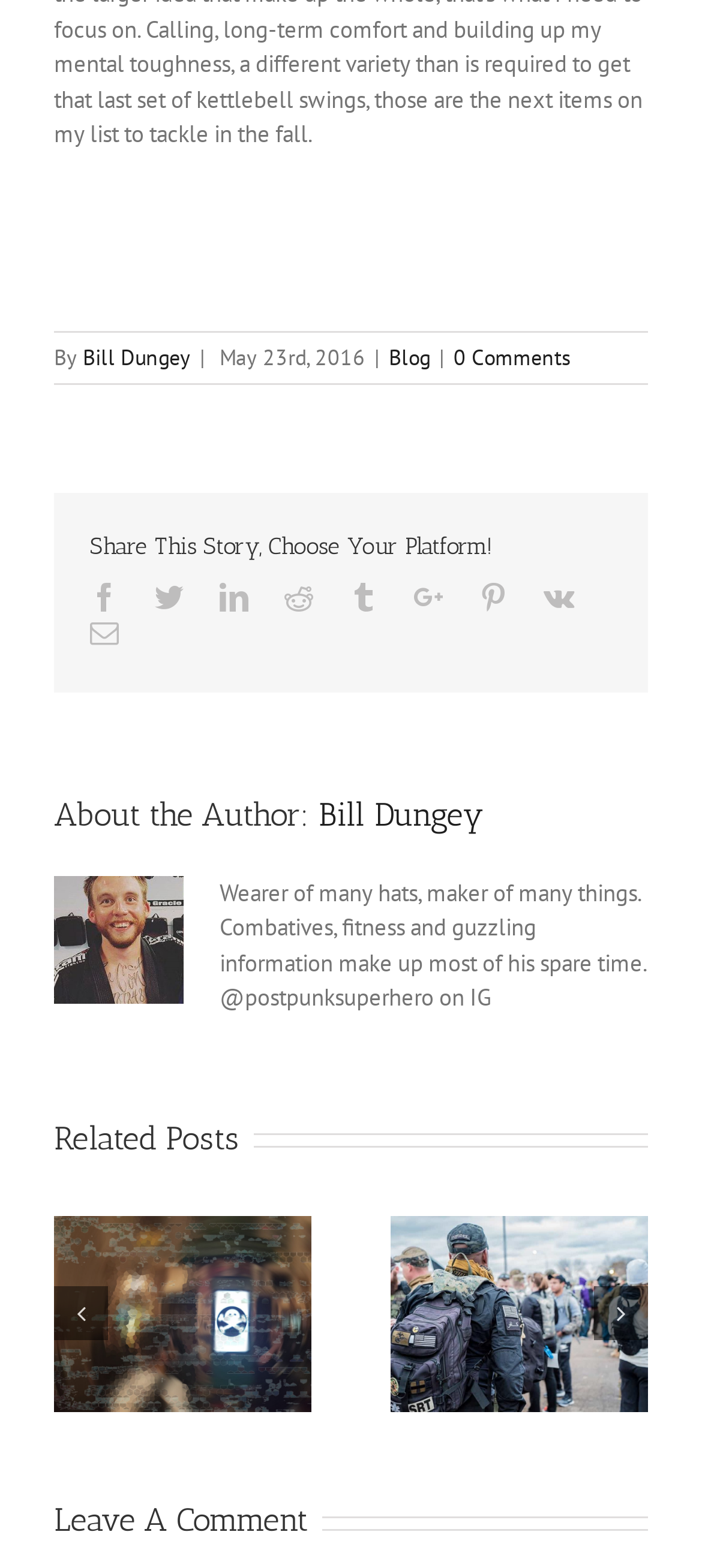Find the bounding box coordinates for the HTML element described as: "One Month In". The coordinates should consist of four float values between 0 and 1, i.e., [left, top, right, bottom].

[0.754, 0.854, 0.951, 0.871]